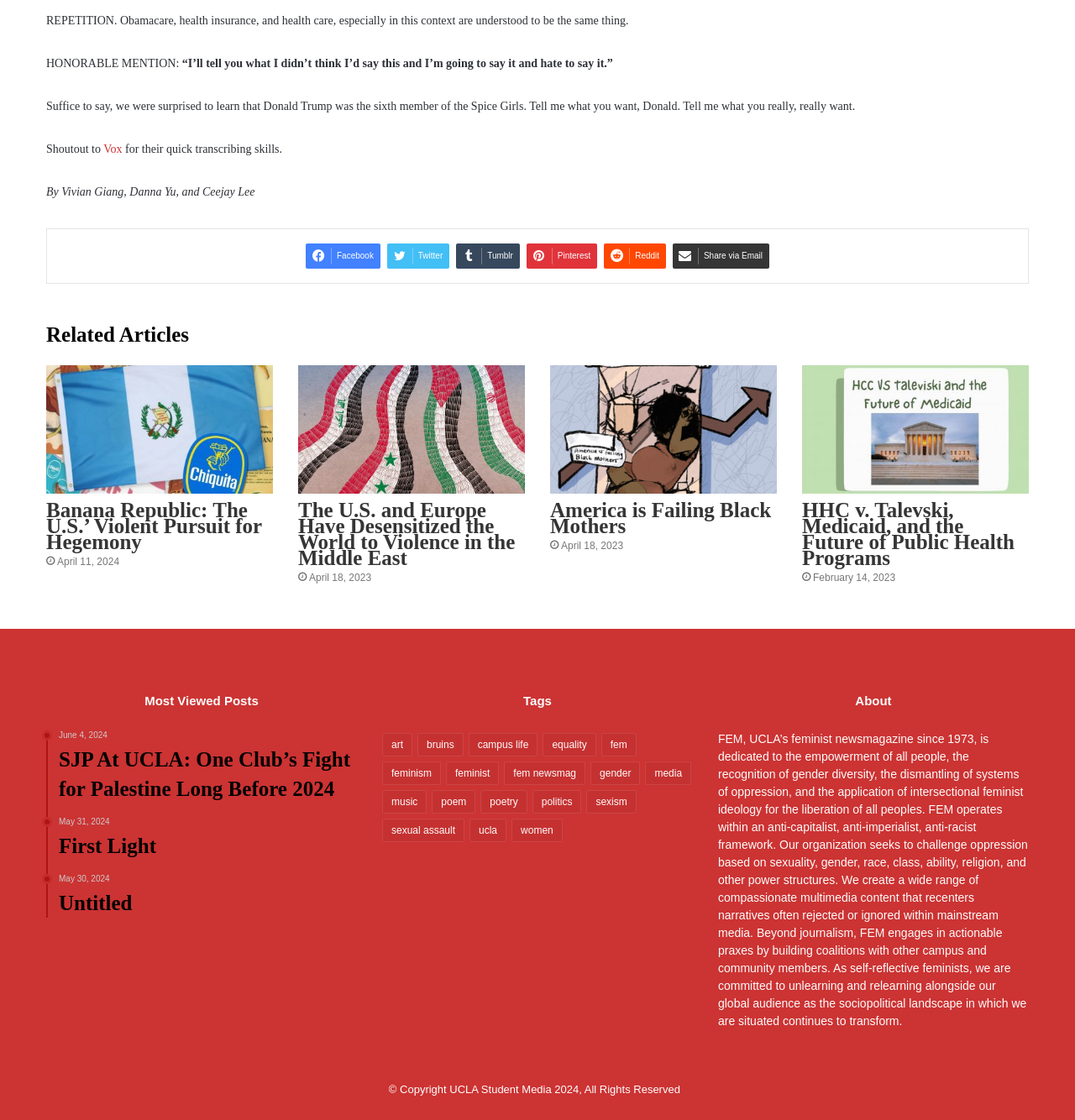Locate the bounding box coordinates of the clickable part needed for the task: "Learn more about FEM newsmagazine".

[0.796, 0.619, 0.829, 0.632]